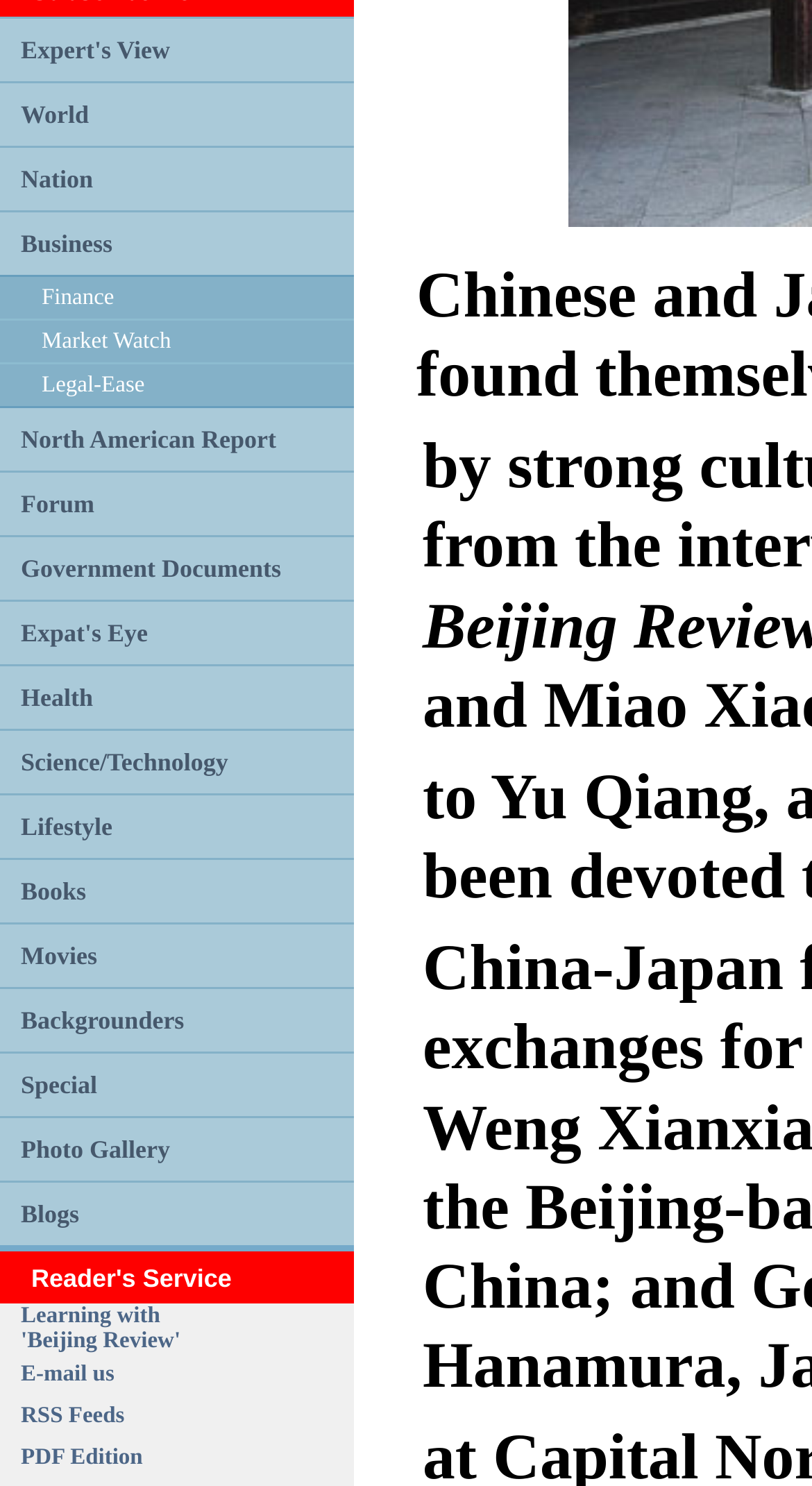Using the given description, provide the bounding box coordinates formatted as (top-left x, top-left y, bottom-right x, bottom-right y), with all values being floating point numbers between 0 and 1. Description: Learning with 'Beijing Review'

[0.026, 0.877, 0.222, 0.911]